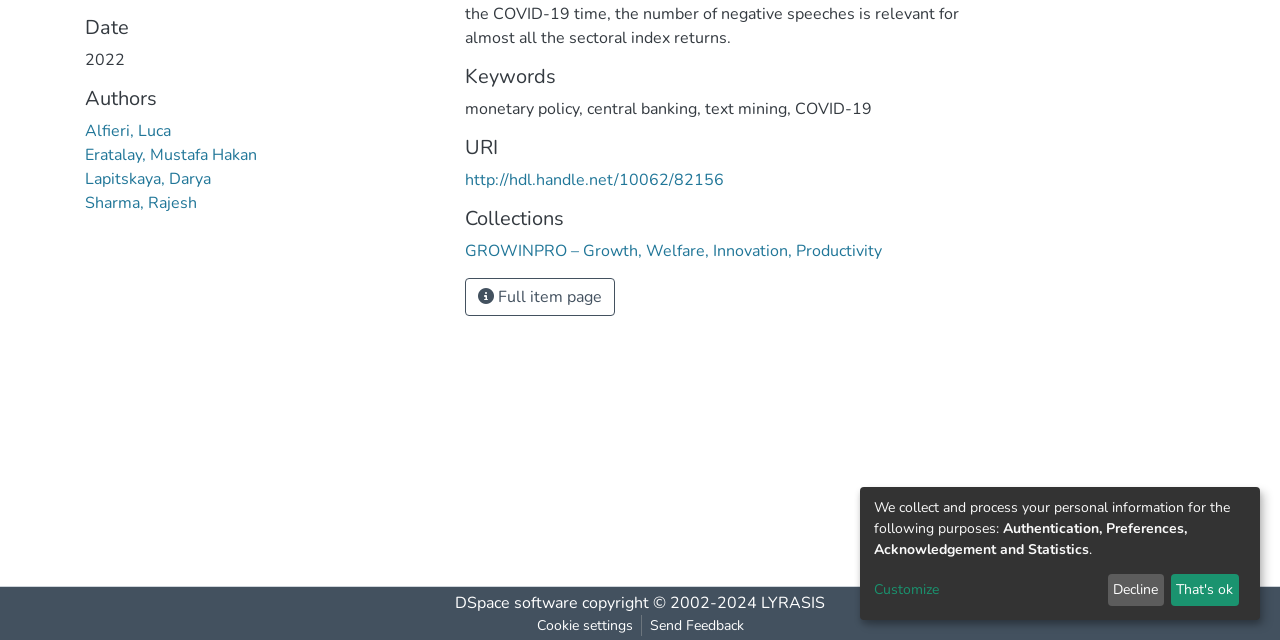Identify the bounding box coordinates for the UI element that matches this description: "III ENCONTRO".

None